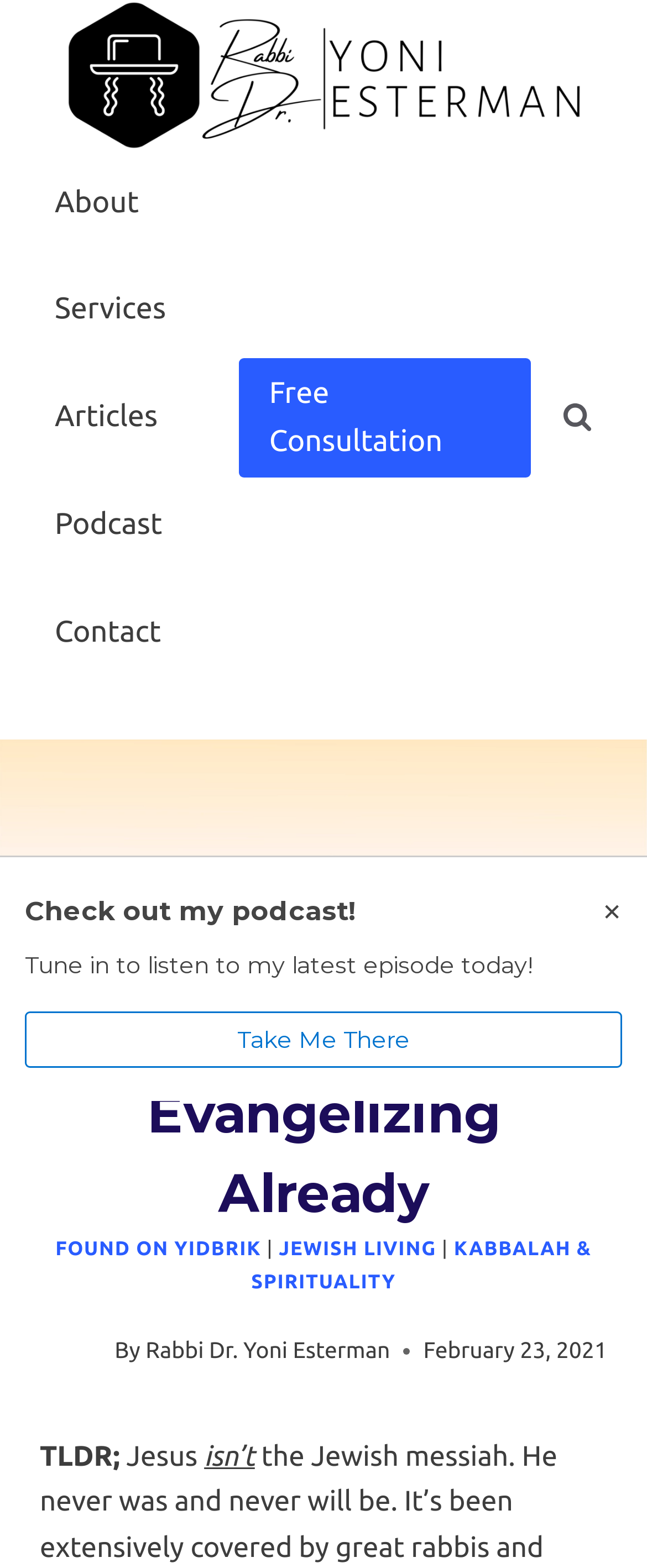Provide a thorough summary of the webpage.

This webpage is a blog post titled "Let's Stop Evangelizing Already" by Rabbi Dr. Yoni Esterman. At the top left corner, there is a navigation menu with links to "About", "Services", "Articles", "Podcast", and "Contact". Next to the navigation menu, there is a link to "Free Consultation". 

On the top right corner, there is a button to view a search form. Below the search form button, there is a header section with a heading that matches the title of the blog post. The header section also contains links to "FOUND ON YIDBRIK", "JEWISH LIVING", and "KABBALAH & SPIRITUALITY". 

Below the header section, there is an author image and a byline that reads "By Rabbi Dr. Yoni Esterman". The date of the blog post, "February 23, 2021", is displayed next to the author image. 

The main content of the blog post starts with a summary that reads "TLDR; Jesus isn’t the Jewish messiah. He never was and never will be. It’s been extensively covered by great rabbis and addressed in my dissertation. Check out Aryeh Kaplan’s rebuttal". 

On the right side of the page, there is a section that promotes the author's podcast, with a button to close the section and a link to "Take Me There" to listen to the latest episode.